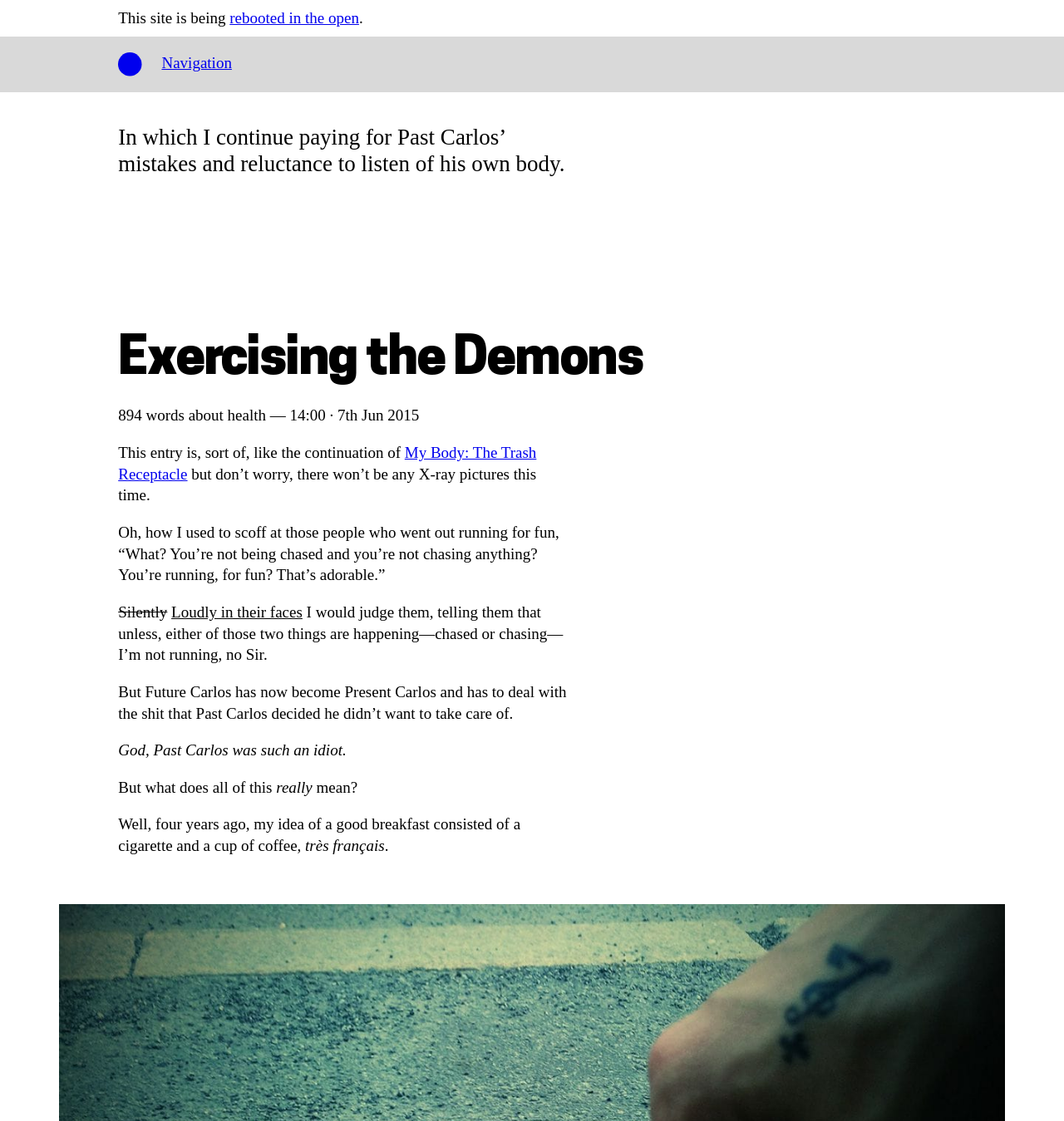Use a single word or phrase to answer the question:
What is the author's current perspective on running?

Different from past